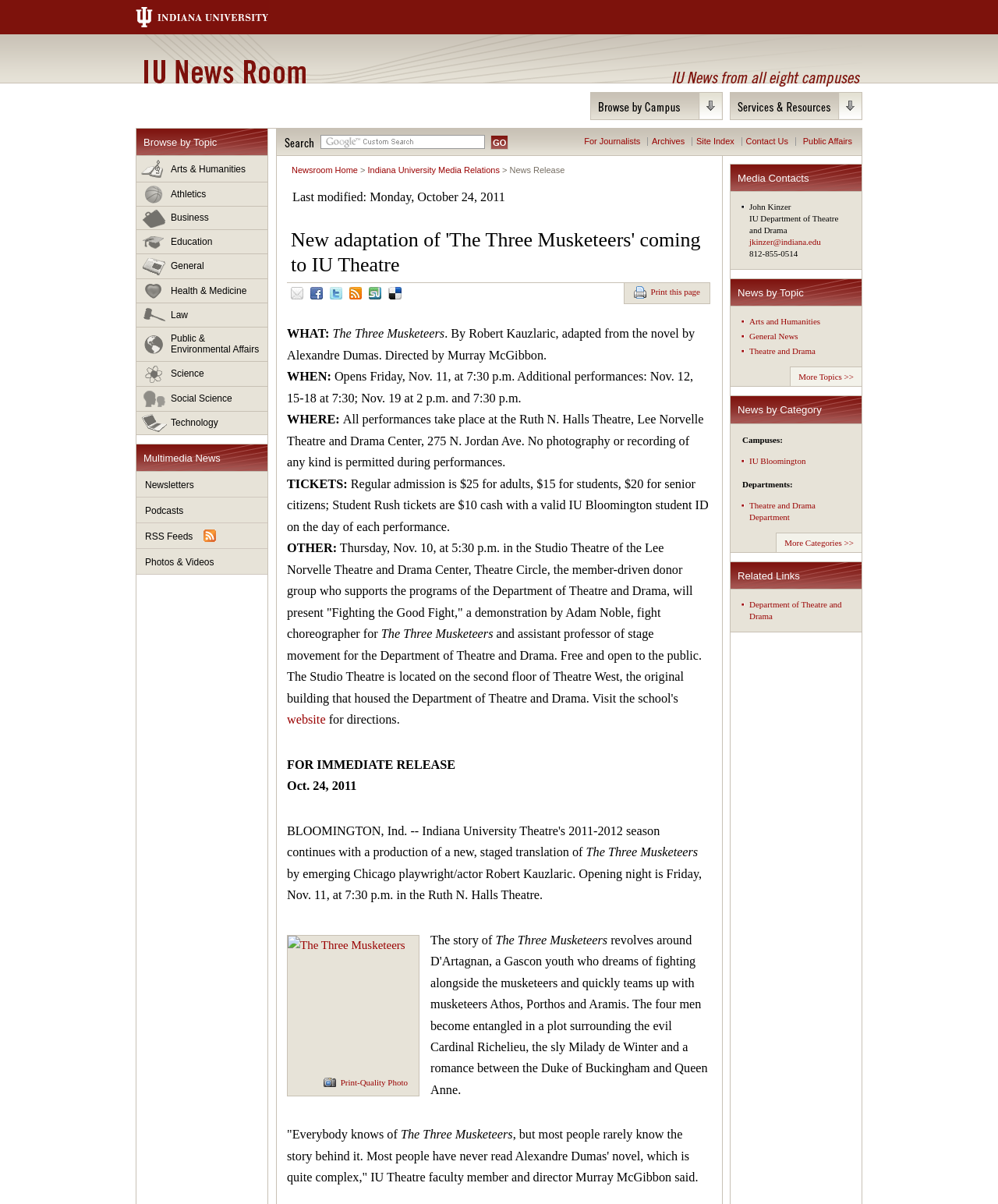Pinpoint the bounding box coordinates of the clickable area needed to execute the instruction: "Print this page". The coordinates should be specified as four float numbers between 0 and 1, i.e., [left, top, right, bottom].

[0.635, 0.238, 0.702, 0.25]